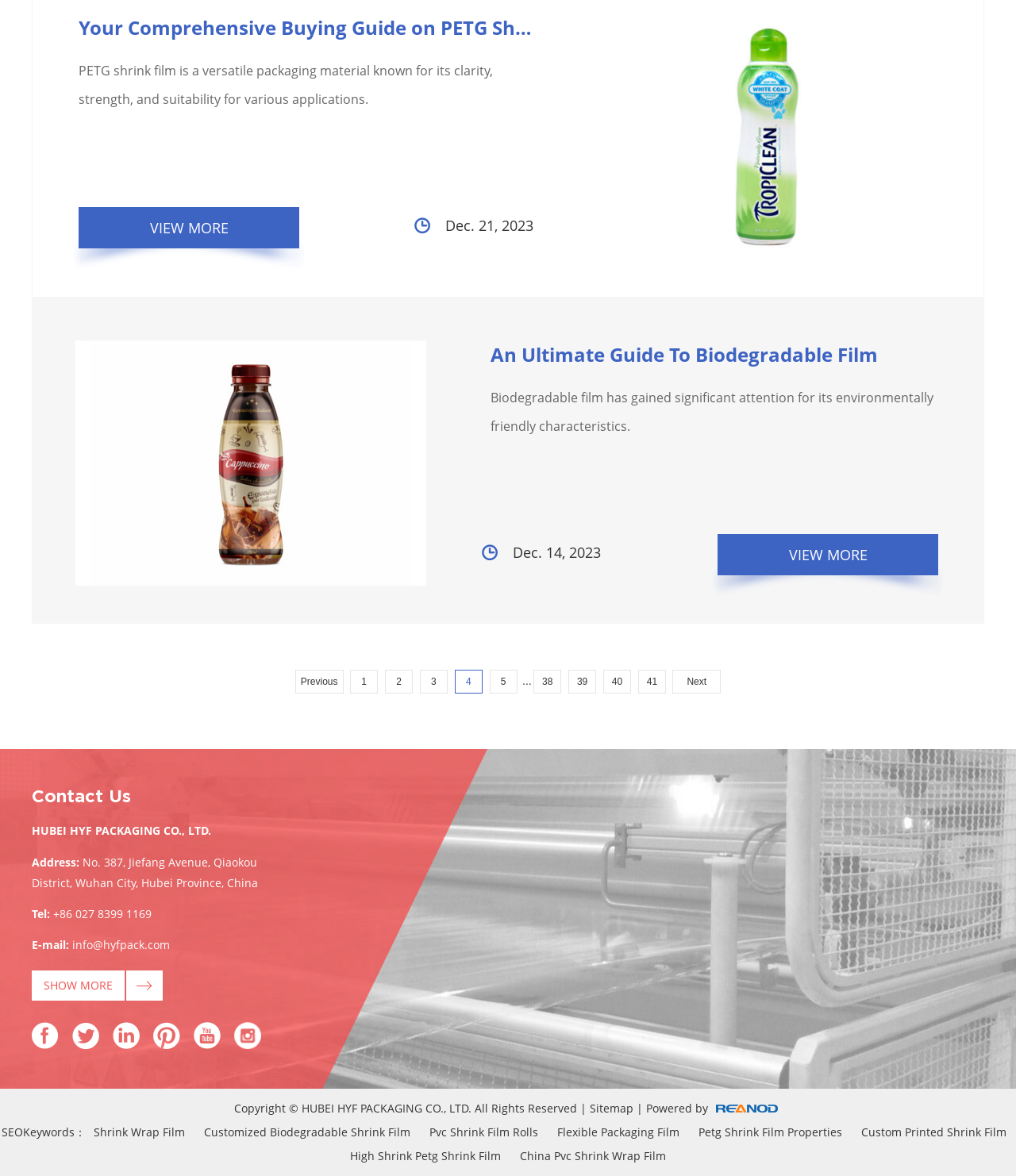Pinpoint the bounding box coordinates of the area that should be clicked to complete the following instruction: "Contact us". The coordinates must be given as four float numbers between 0 and 1, i.e., [left, top, right, bottom].

[0.031, 0.67, 0.129, 0.685]